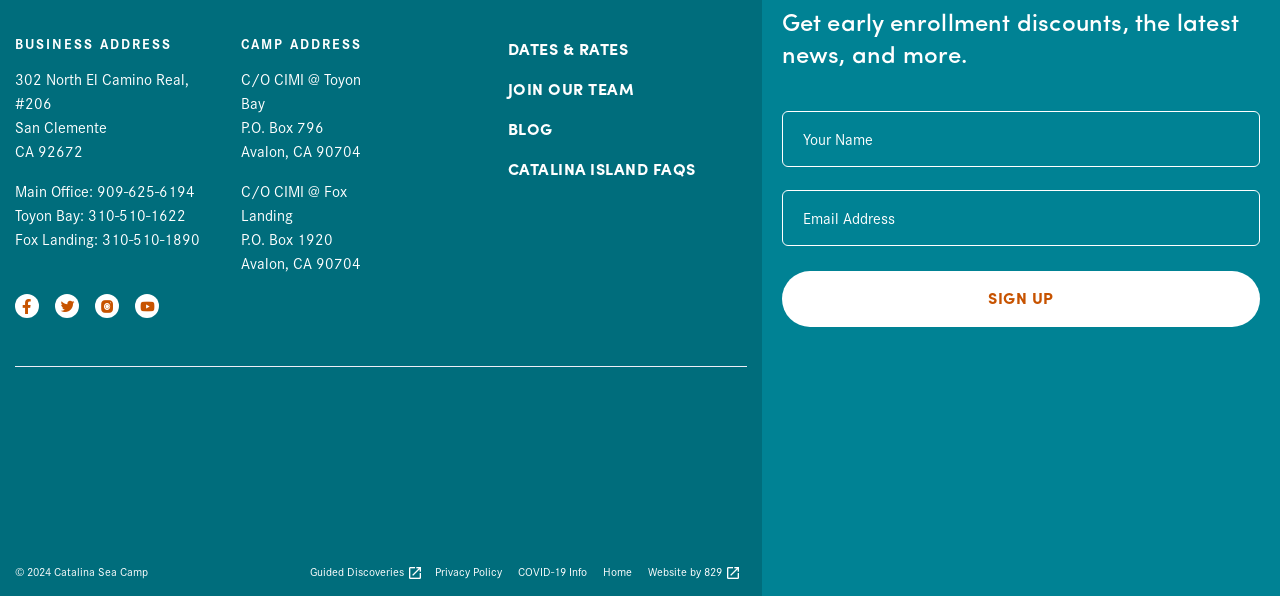Show the bounding box coordinates of the element that should be clicked to complete the task: "Enter your name in the required field".

[0.611, 0.186, 0.984, 0.28]